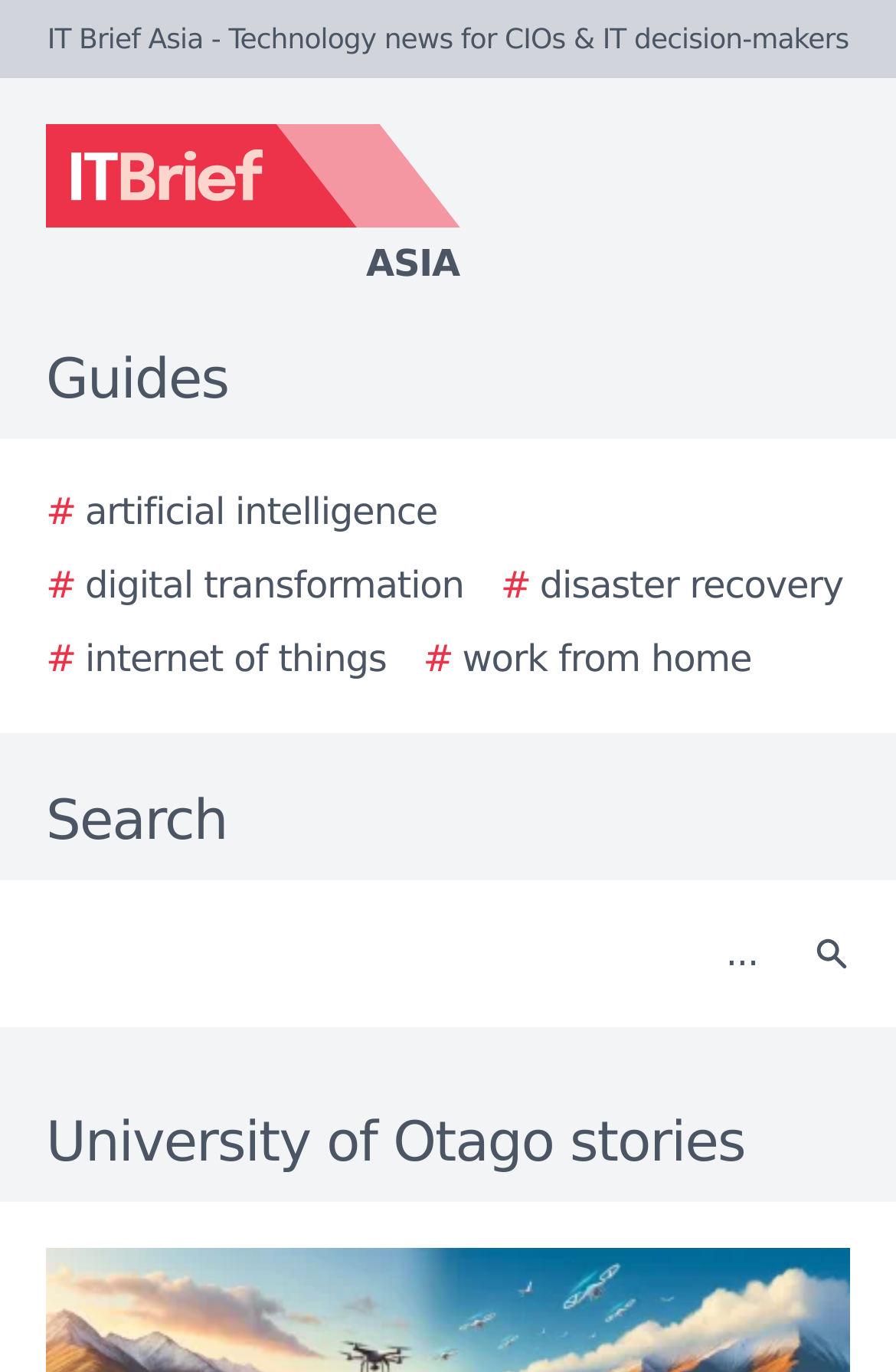Please identify the bounding box coordinates of the region to click in order to complete the task: "View University of Otago stories". The coordinates must be four float numbers between 0 and 1, specified as [left, top, right, bottom].

[0.0, 0.802, 1.0, 0.863]